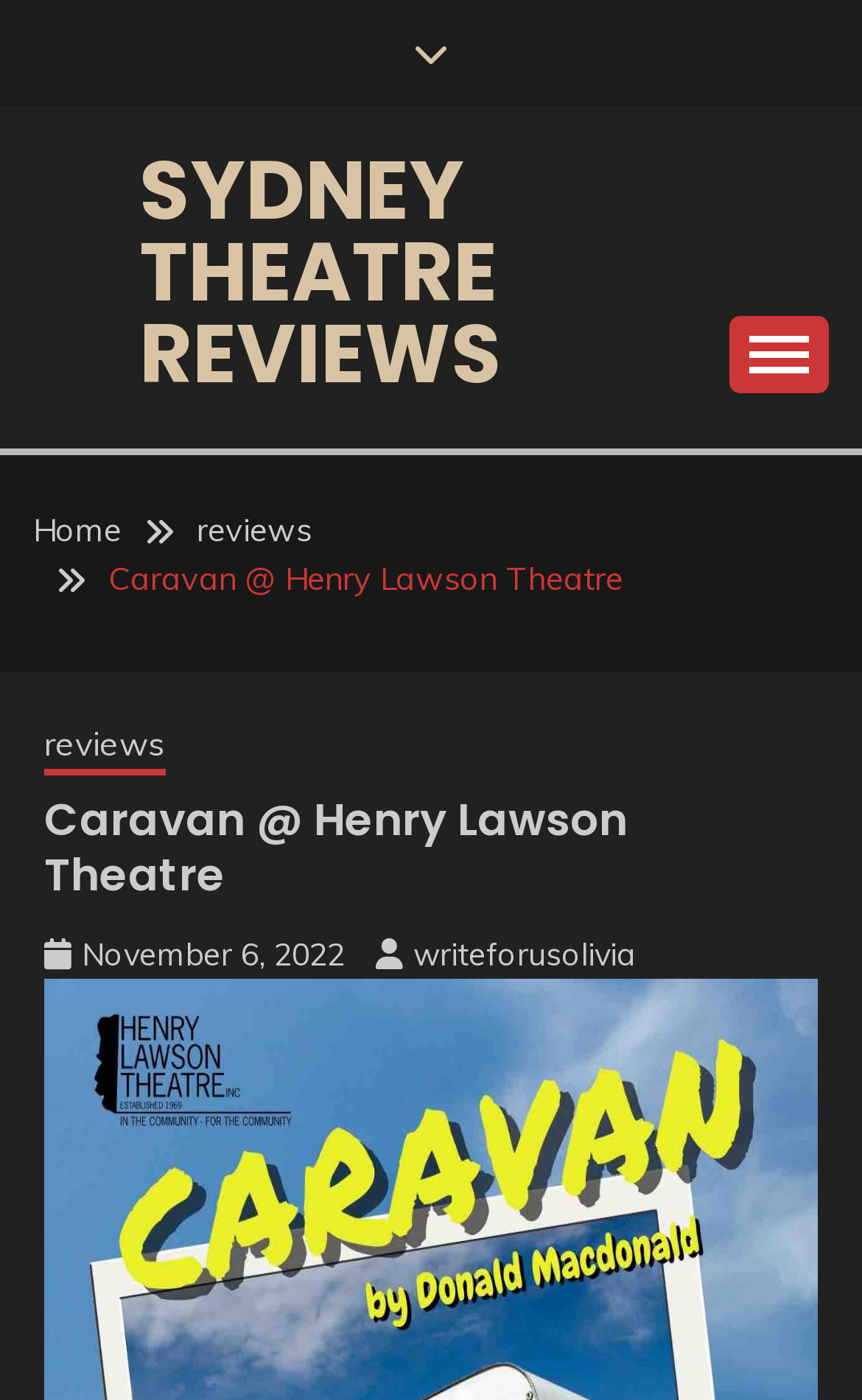Locate the bounding box coordinates for the element described below: "parent_node: SYDNEY THEATRE REVIEWS". The coordinates must be four float values between 0 and 1, formatted as [left, top, right, bottom].

[0.846, 0.226, 0.962, 0.282]